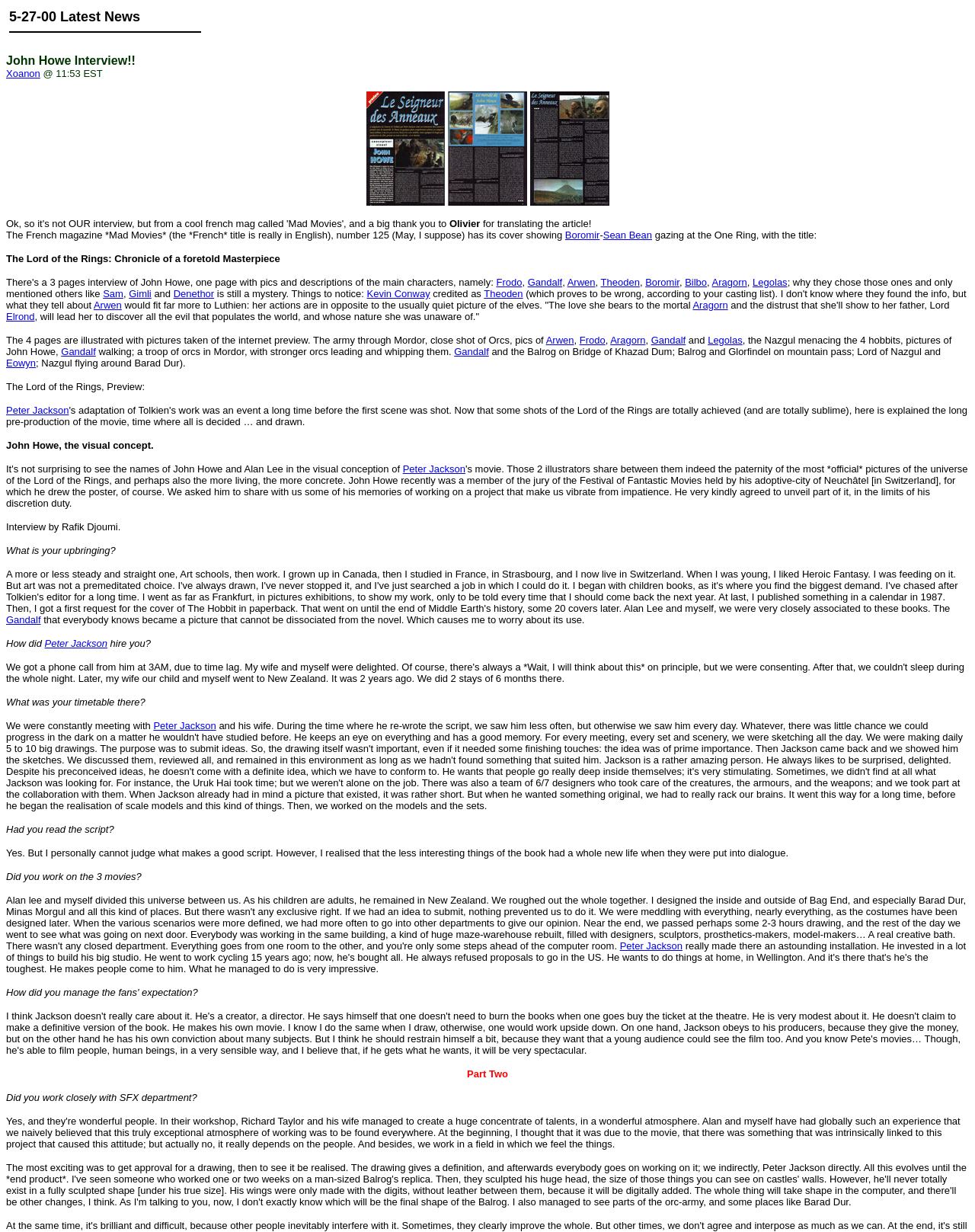What is the title of the article in Mad Movies magazine?
Please interpret the details in the image and answer the question thoroughly.

The title of the article in Mad Movies magazine is 'The Lord of the Rings: Chronicle of a foretold Masterpiece' which is mentioned in the StaticText.